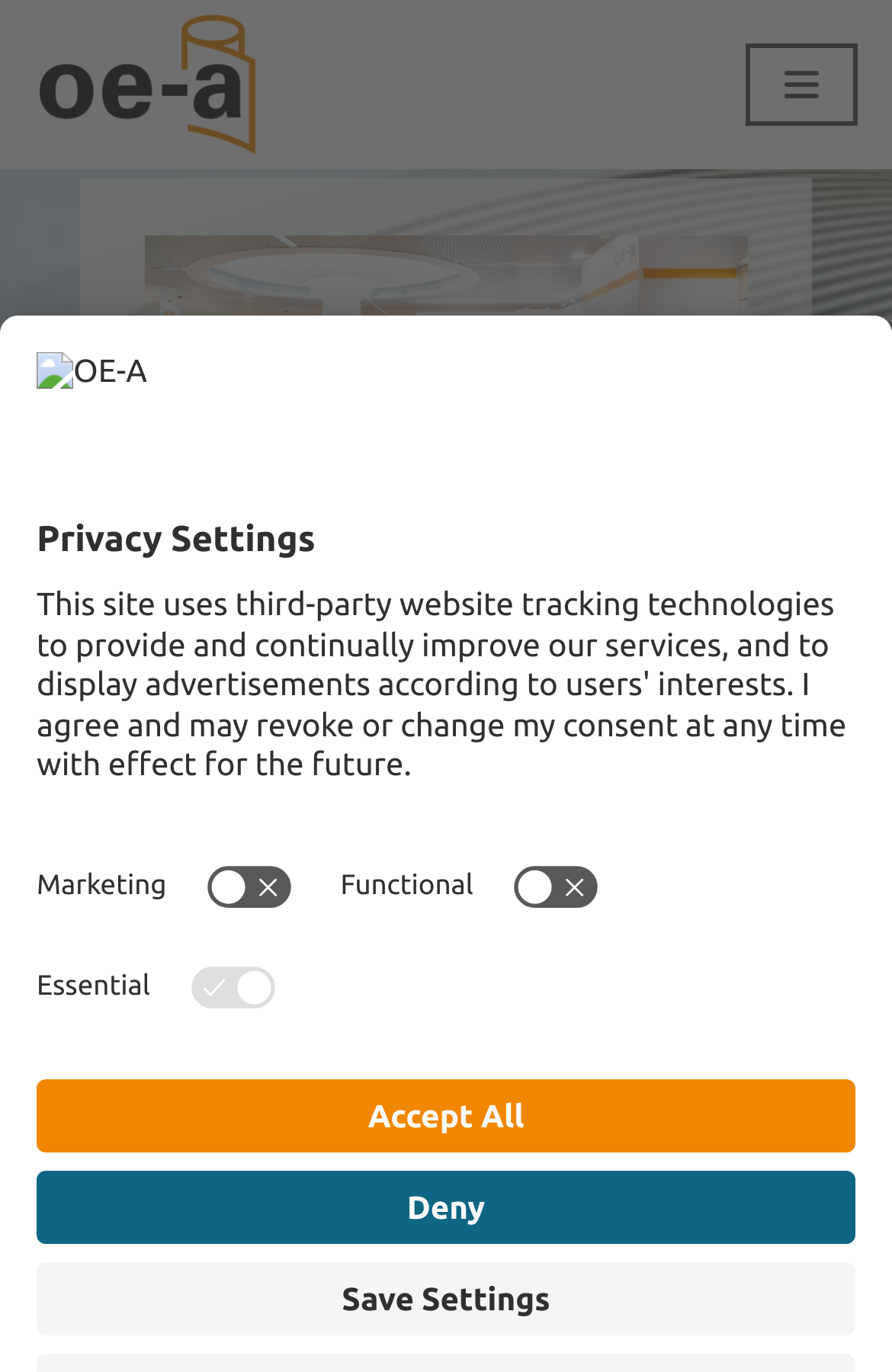What is the name of the survey?
Provide a detailed and well-explained answer to the question.

I found the answer by looking at the heading element with the text 'OE-A Business Climate Survey' and its corresponding link with the same text.